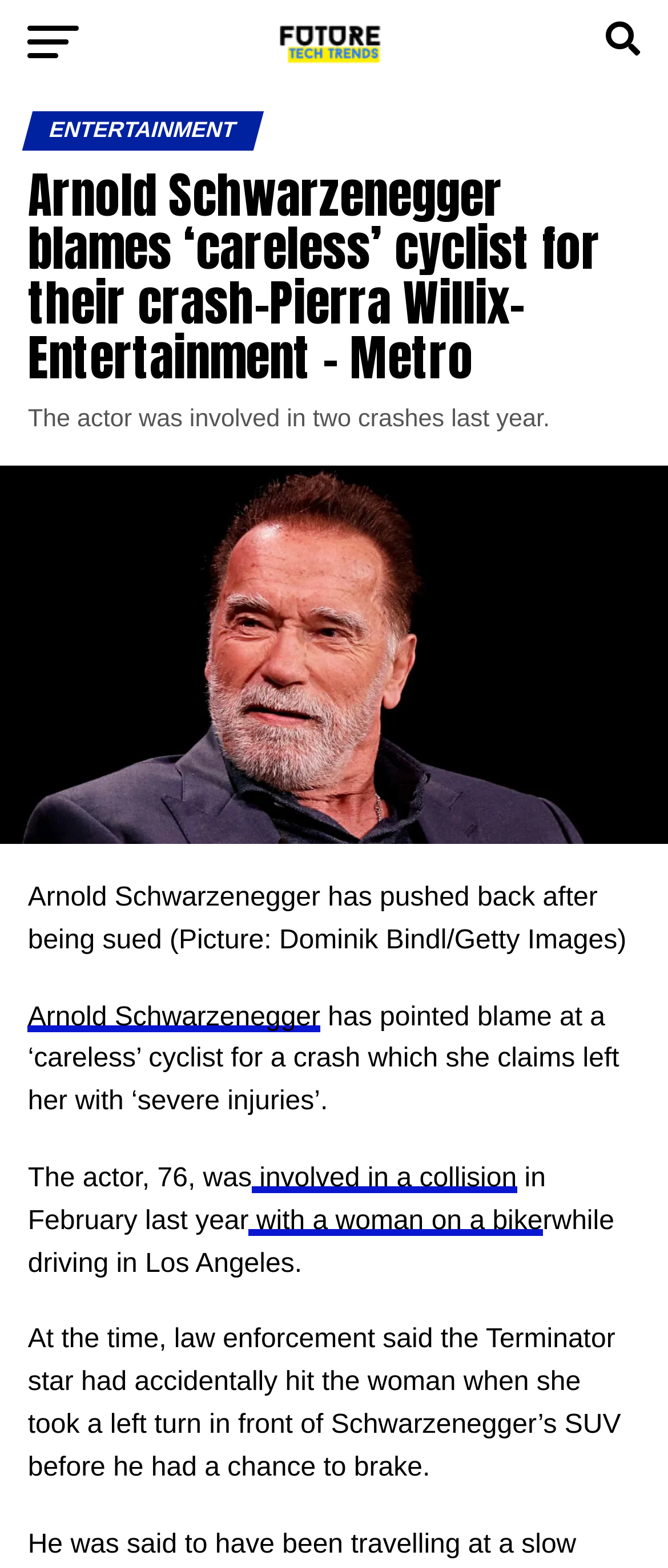Predict the bounding box of the UI element based on the description: "modacondo". The coordinates should be four float numbers between 0 and 1, formatted as [left, top, right, bottom].

None